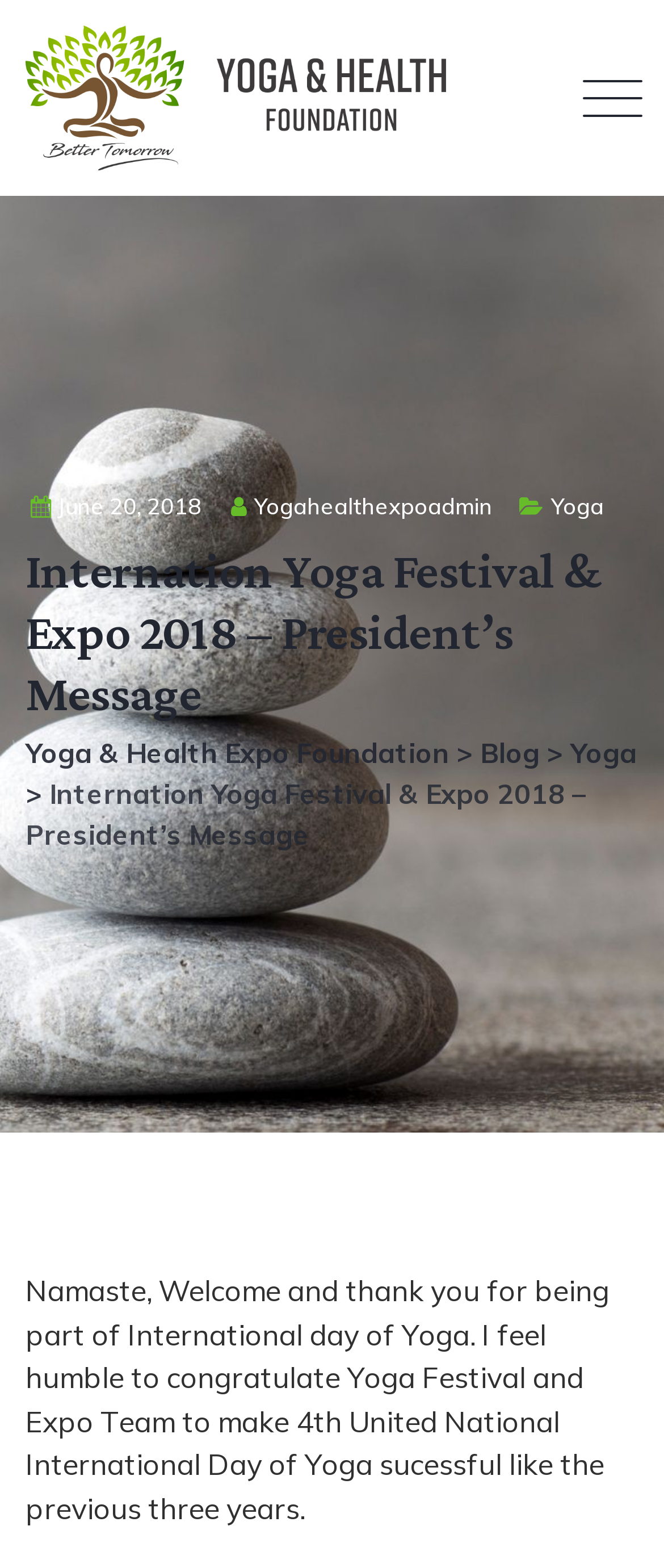Please specify the bounding box coordinates of the clickable section necessary to execute the following command: "Visit the Choir page".

None